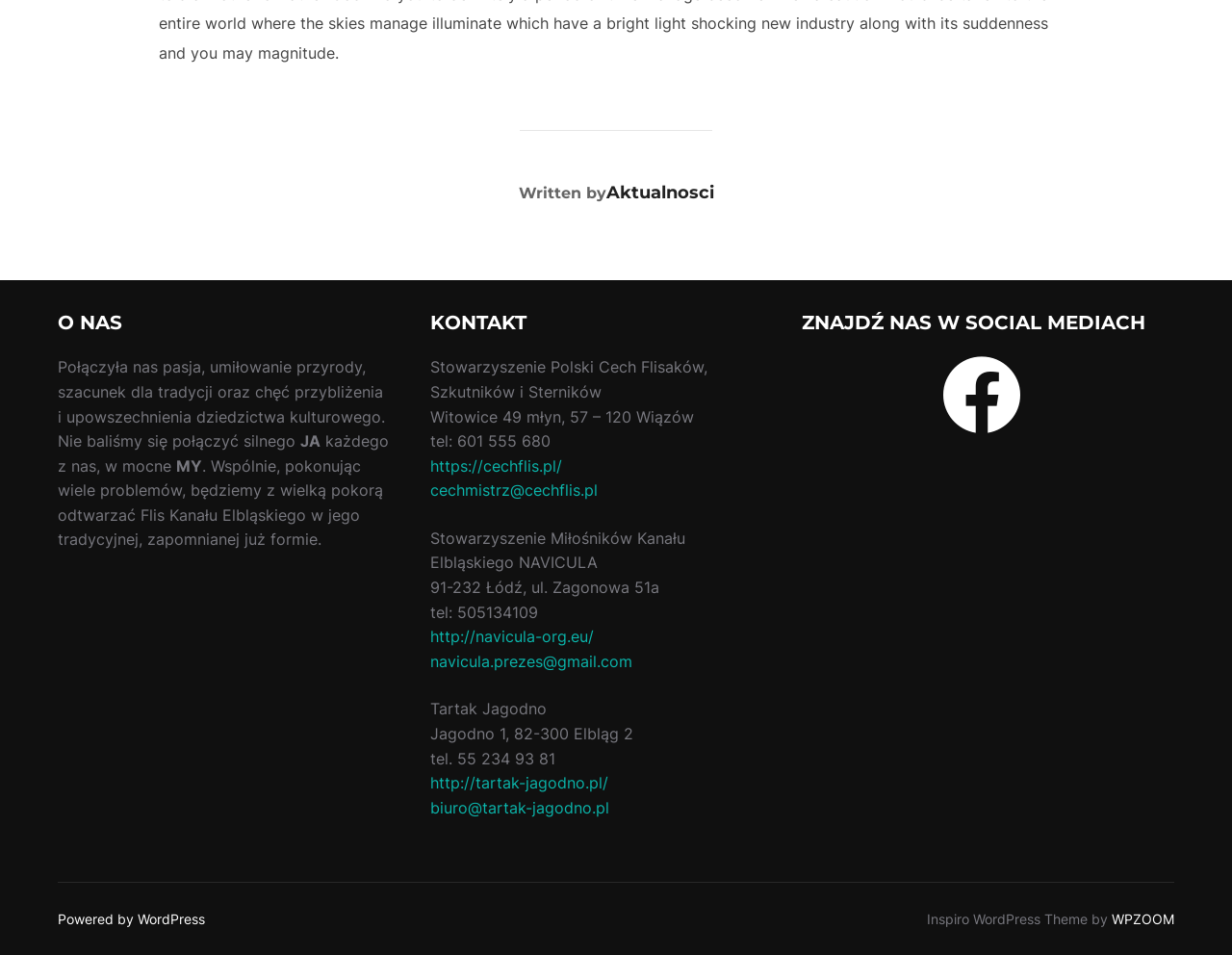What is the purpose of the Stowarzyszenie Polski Cech Flisaków?
Provide a thorough and detailed answer to the question.

The purpose of the Stowarzyszenie Polski Cech Flisaków is mentioned in the footer section of the webpage, where it says 'Wspólnie, pokonując wiele problemów, będziemy z wielką pokorą odtwarzać Flis Kanału Elbląskiego w jego tradycyjnej, zapomnianej już formie.' which translates to 'Together, overcoming many problems, we will revive the traditional form of Flis Kanału Elbląskiego with great humility'.